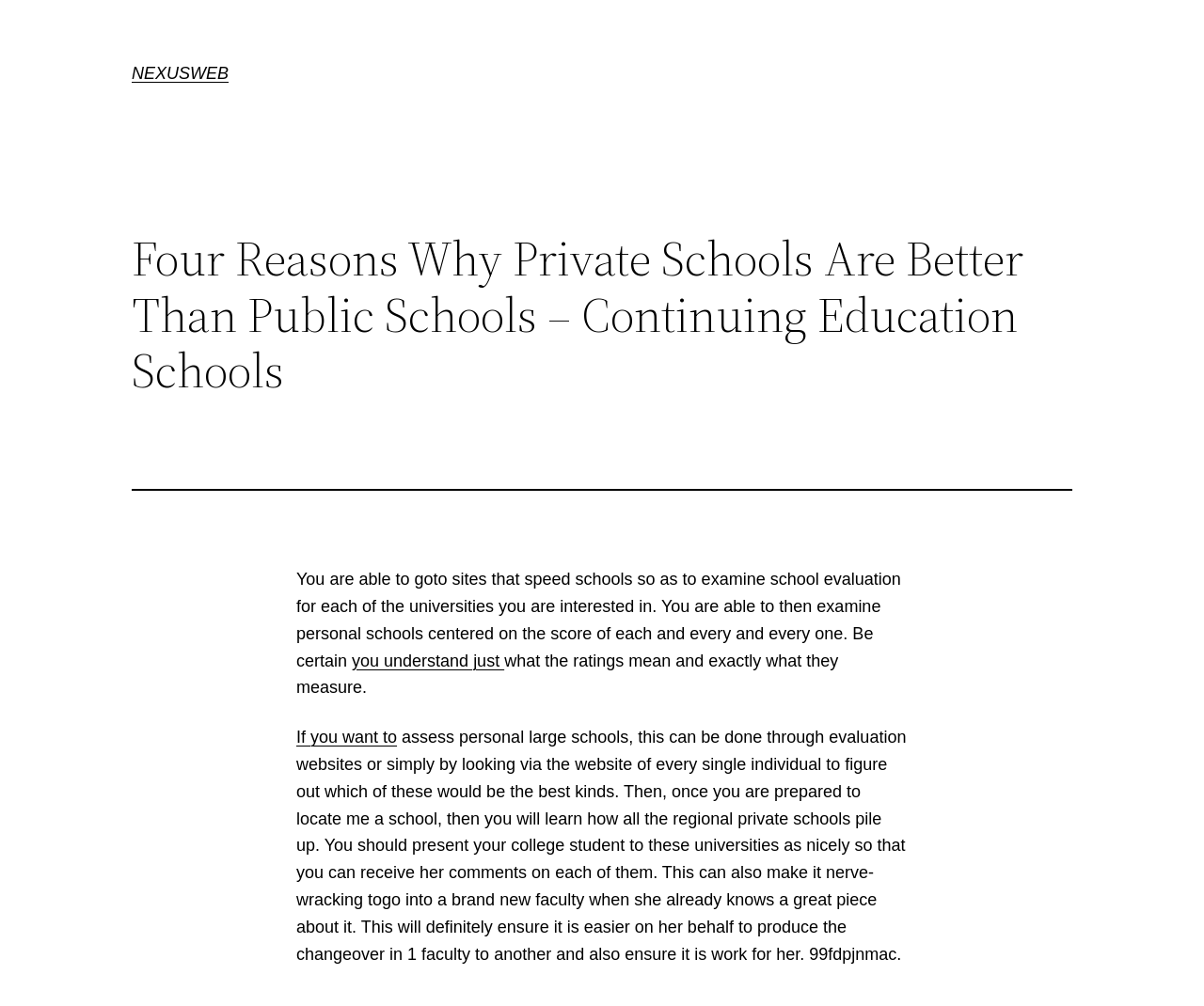What do the ratings of schools measure?
Please answer the question with a detailed response using the information from the screenshot.

The ratings of schools measure what they mean, as mentioned in the text, which implies that the ratings are a way to quantify and compare the quality of schools.